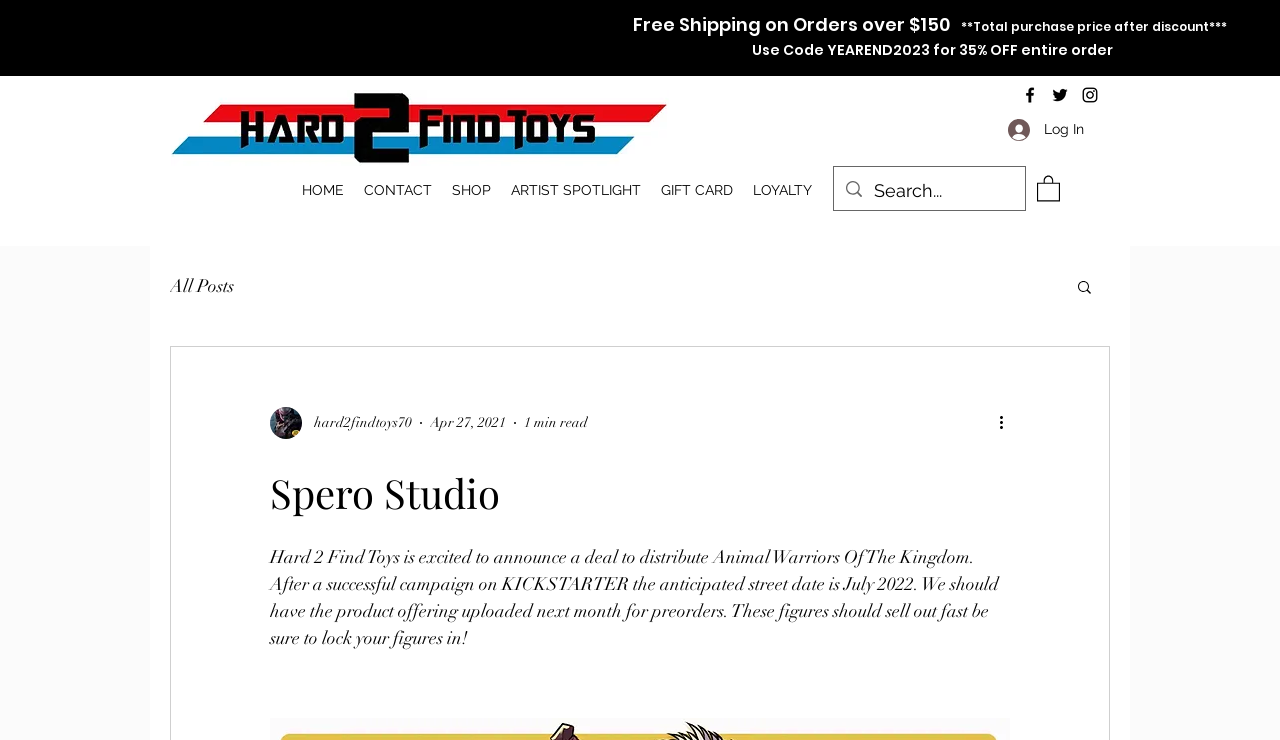Give a one-word or short-phrase answer to the following question: 
What is the writer's picture bounding box coordinate?

[0.211, 0.549, 0.236, 0.593]